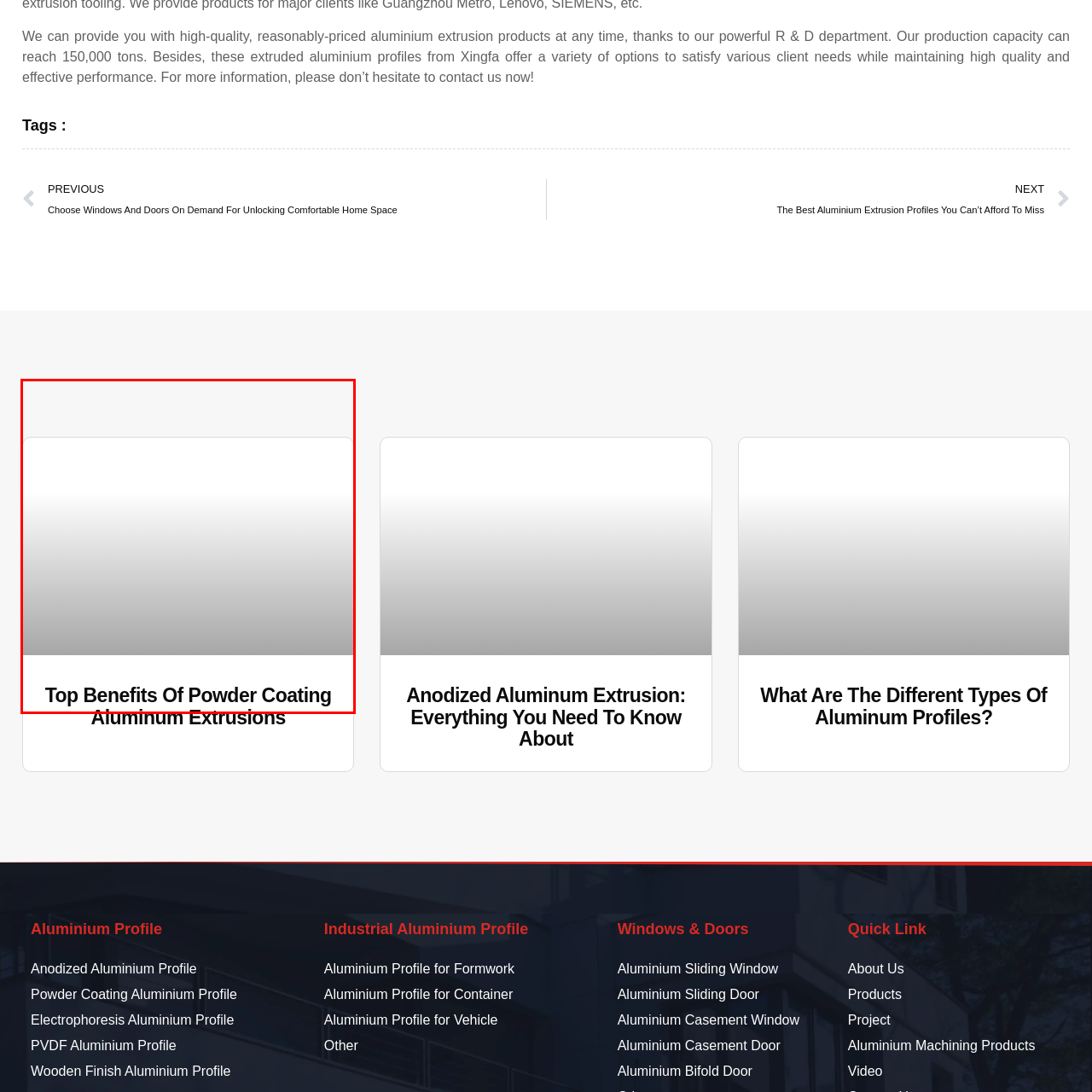Please examine the section highlighted with a blue border and provide a thorough response to the following question based on the visual information: 
What aspect of aluminum extrusions does powder coating improve?

The caption states that powder coating not only improves the longevity of aluminum extrusions but also allows for a variety of color options, indicating that it improves the longevity of aluminum extrusions.